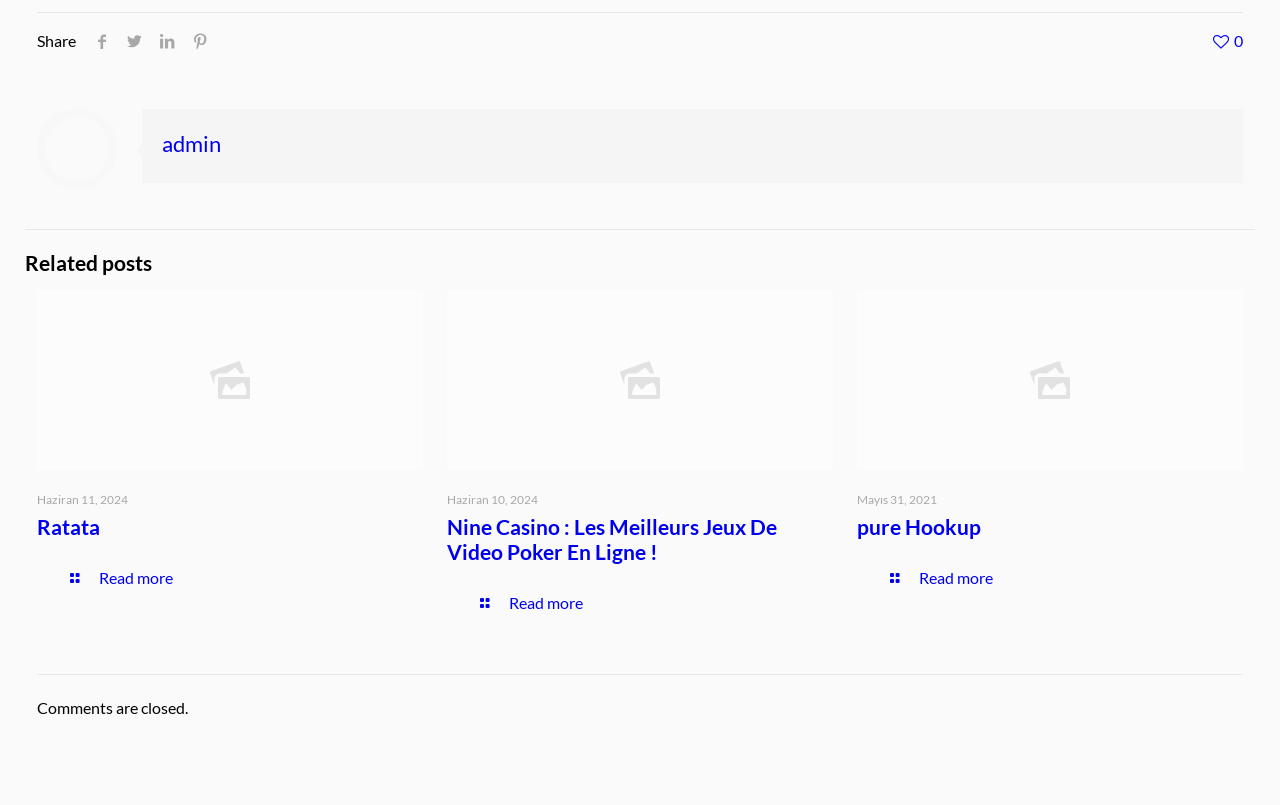What is the username of the admin?
Refer to the screenshot and respond with a concise word or phrase.

admin